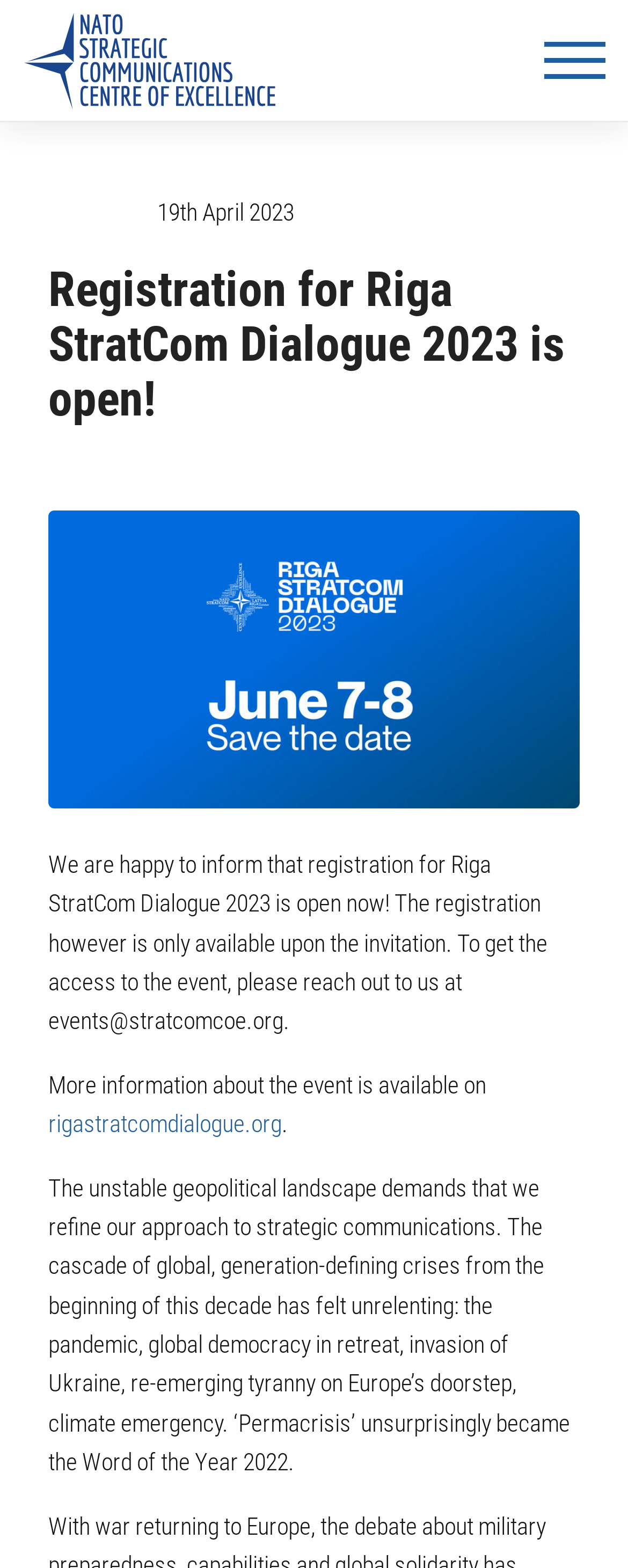Predict the bounding box of the UI element based on the description: "rigastratcomdialogue.org". The coordinates should be four float numbers between 0 and 1, formatted as [left, top, right, bottom].

[0.077, 0.708, 0.449, 0.726]